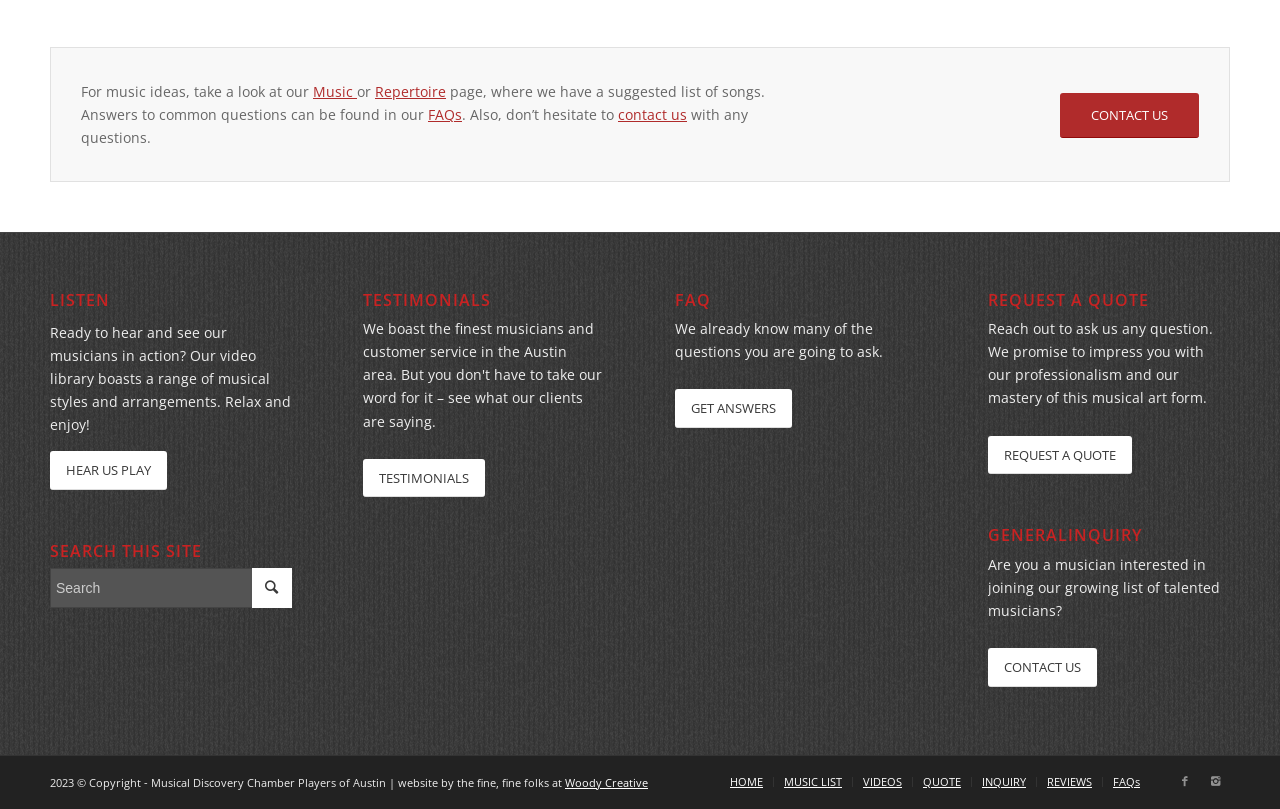Reply to the question with a brief word or phrase: What is the purpose of the 'REQUEST A QUOTE' section?

To ask questions and get impressed by professionalism